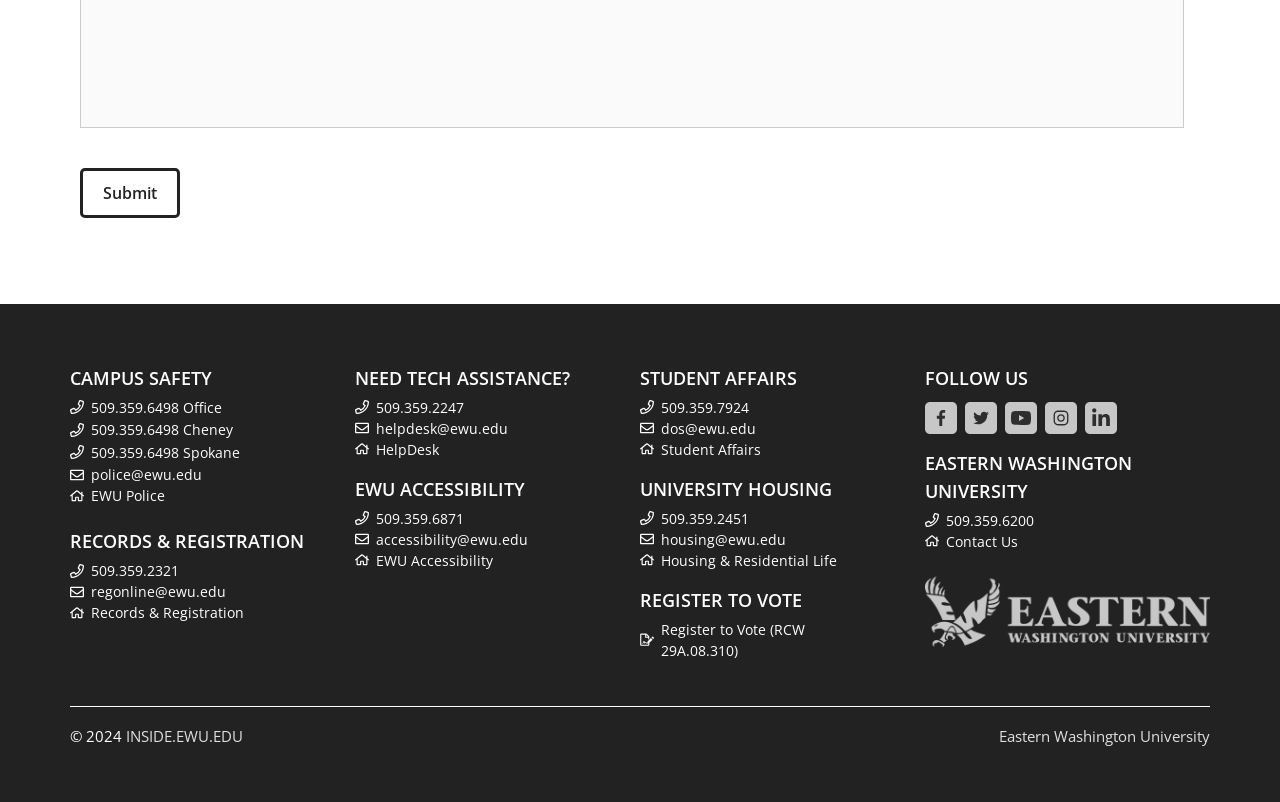Locate the bounding box coordinates of the area to click to fulfill this instruction: "Call the campus safety office". The bounding box should be presented as four float numbers between 0 and 1, in the order [left, top, right, bottom].

[0.071, 0.496, 0.173, 0.52]